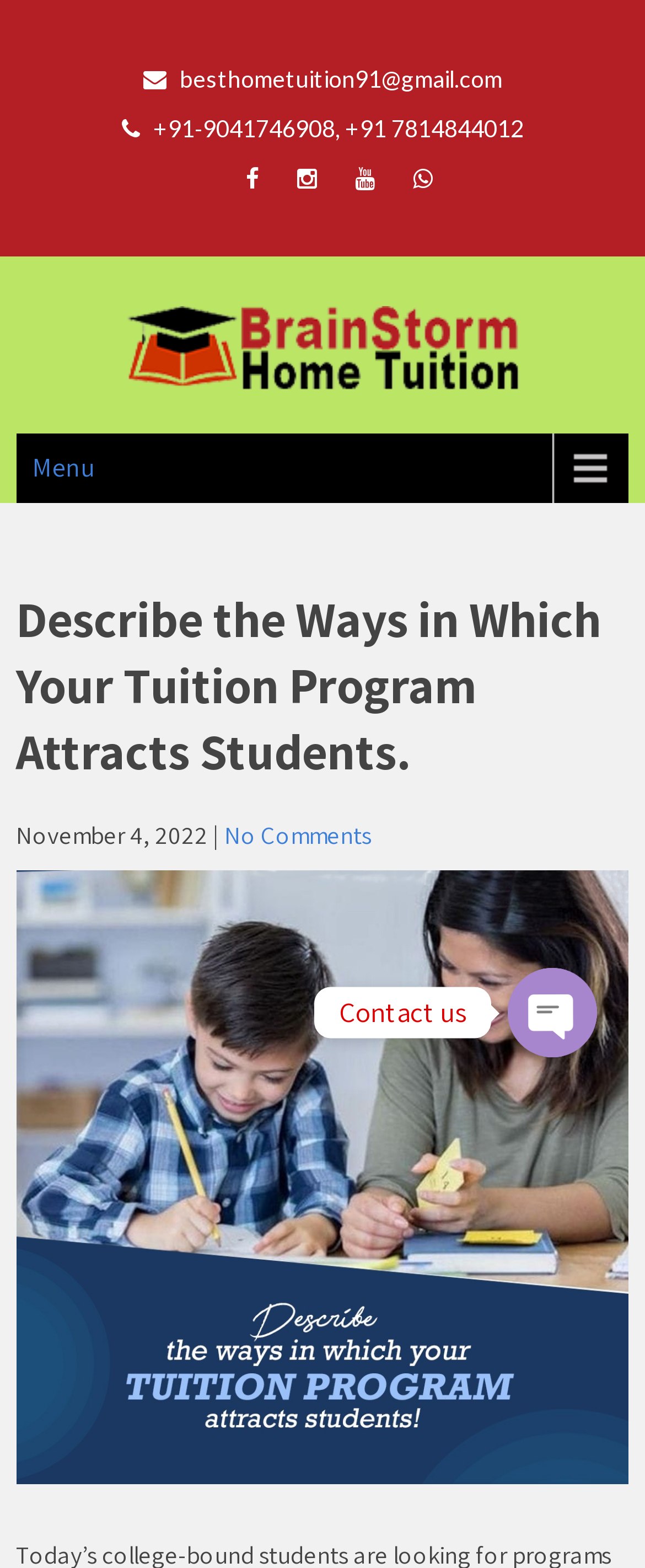Write a detailed summary of the webpage.

This webpage appears to be a blog post or article discussing tuition programs and how they attract students. At the top of the page, there is a contact information section with an email address, phone numbers, and social media links. Below this section, there is a header with the title "Describe the Ways in Which Your Tuition Program Attracts Students." 

To the left of the title, there is a menu link. Below the title, there is a date "November 4, 2022" followed by a separator and a "No Comments" link. The main content of the page is an article with a large image at the bottom. The article's content is not explicitly stated, but it seems to be discussing strategies for tuition programs to attract students, as hinted by the meta description.

On the right side of the page, there are several links, including "home tuition in Chandigarh" with an accompanying image, and a section with phone and WhatsApp links, each with an icon. Further down, there is a "Contact us" section with an "Open chaty" button and an icon. Overall, the page has a mix of text, images, and links, with a focus on tuition programs and student attraction strategies.